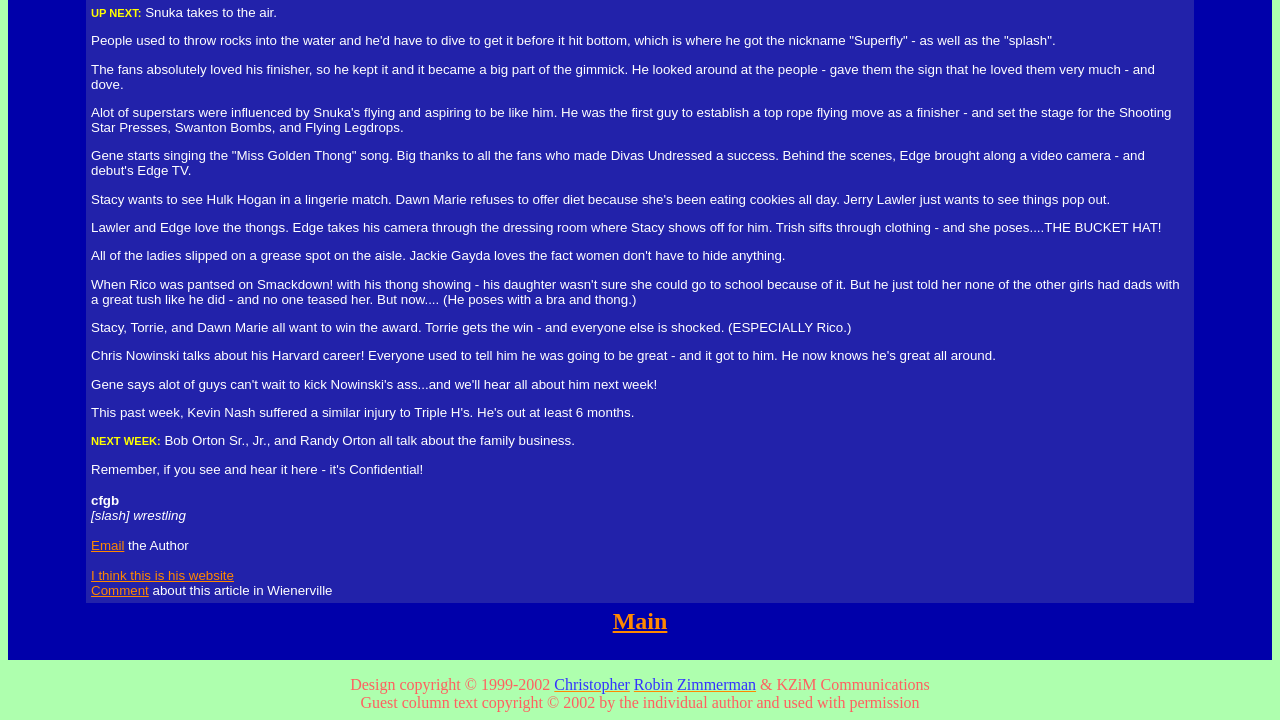What is the purpose of the 'Comment' link?
Provide a concise answer using a single word or phrase based on the image.

to comment about the article